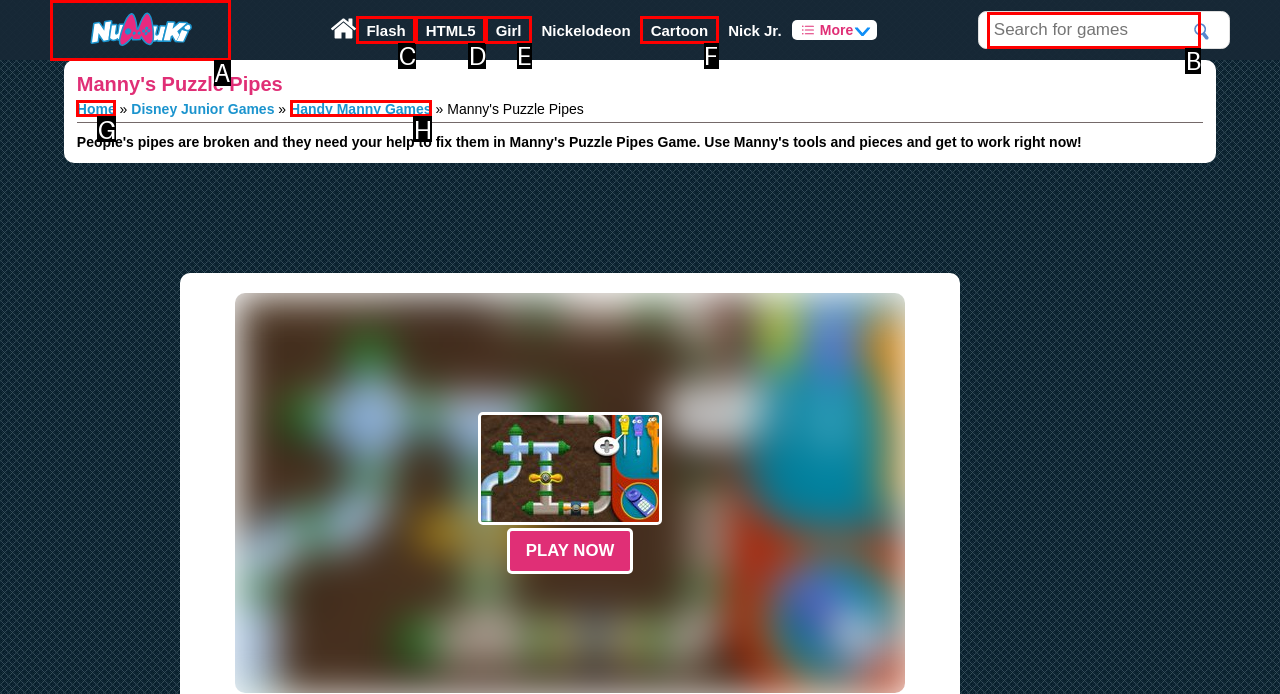Select the option that matches the description: Cartoon. Answer with the letter of the correct option directly.

F